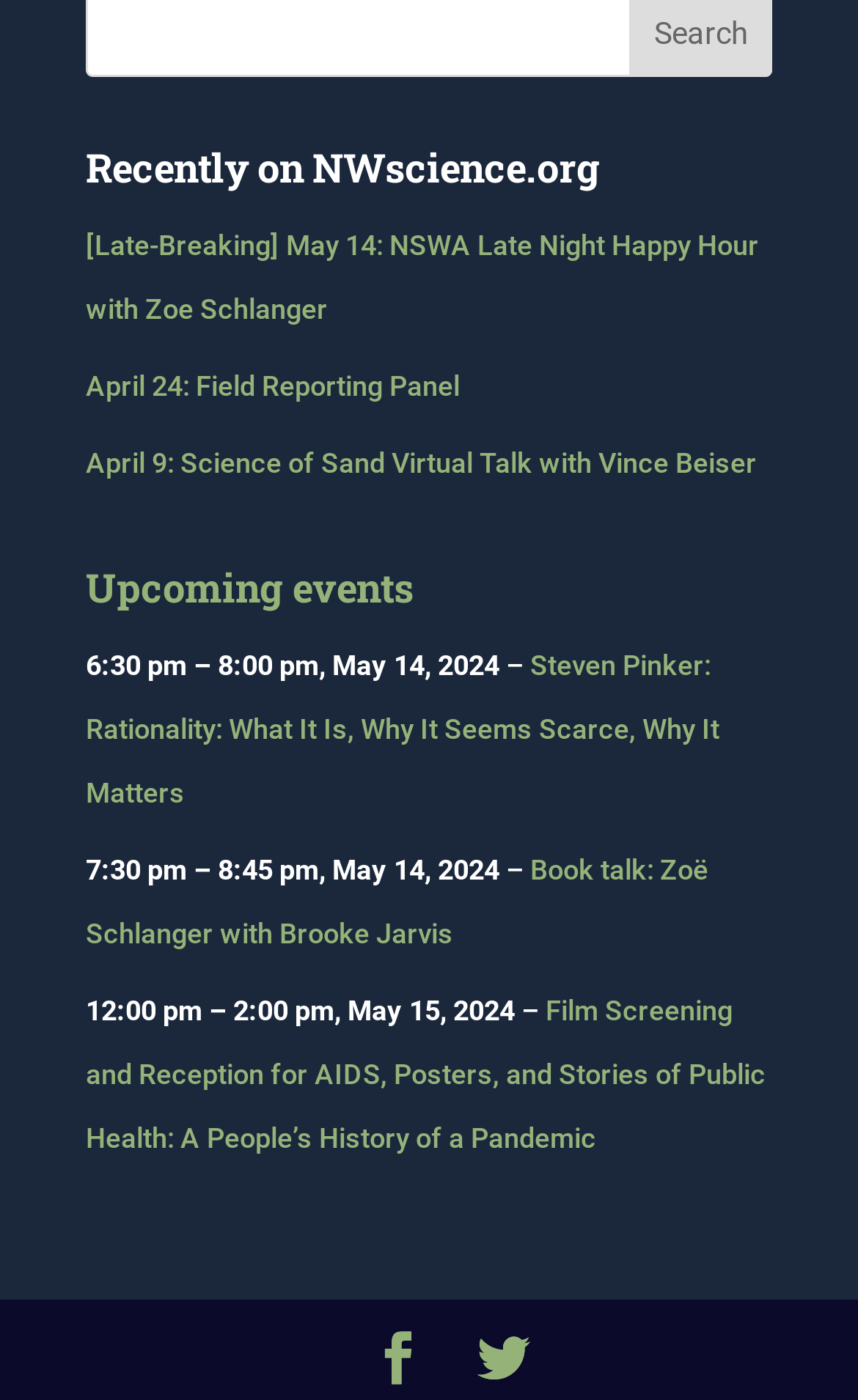What is the time of the 'Film Screening and Reception for AIDS, Posters, and Stories of Public Health: A People’s History of a Pandemic' event?
Answer the question with a thorough and detailed explanation.

I found the time of the 'Film Screening and Reception for AIDS, Posters, and Stories of Public Health: A People’s History of a Pandemic' event by looking at the text next to the event title, which says '12:00 pm'.